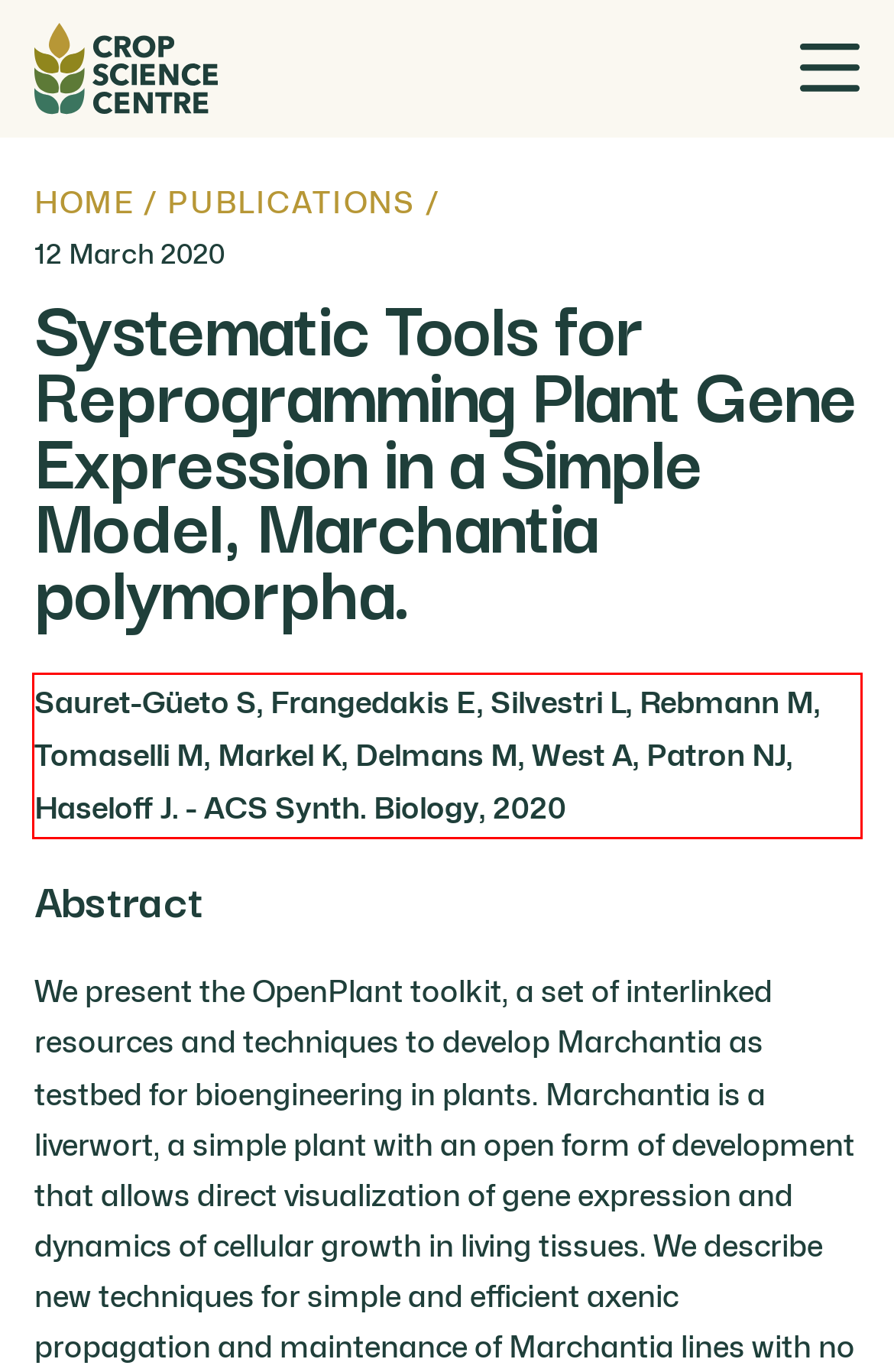Using the provided webpage screenshot, recognize the text content in the area marked by the red bounding box.

Sauret-Güeto S, Frangedakis E, Silvestri L, Rebmann M, Tomaselli M, Markel K, Delmans M, West A, Patron NJ, Haseloff J. - ACS Synth. Biology, 2020